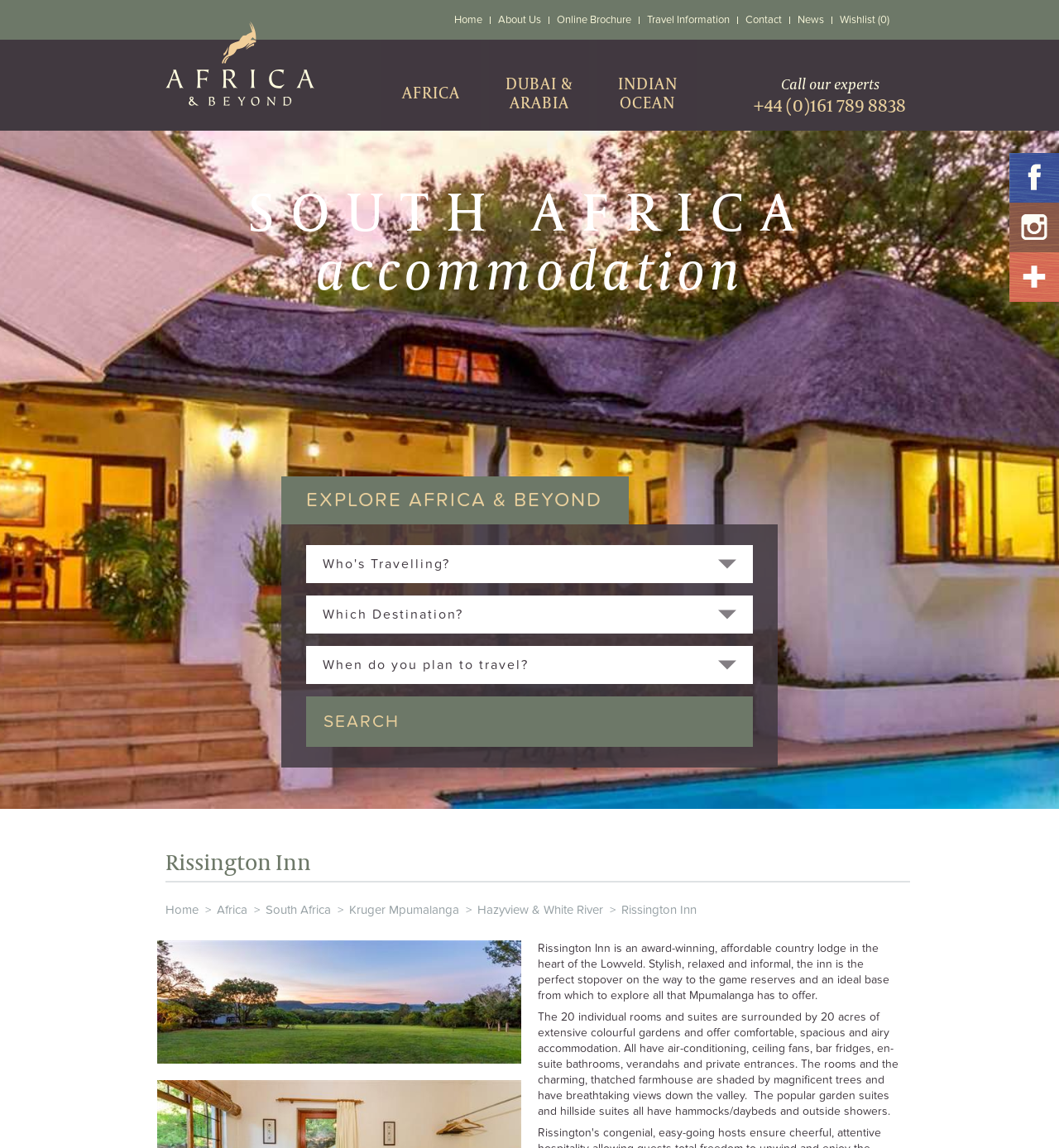Please determine the primary heading and provide its text.

EXPLORE AFRICA & BEYOND